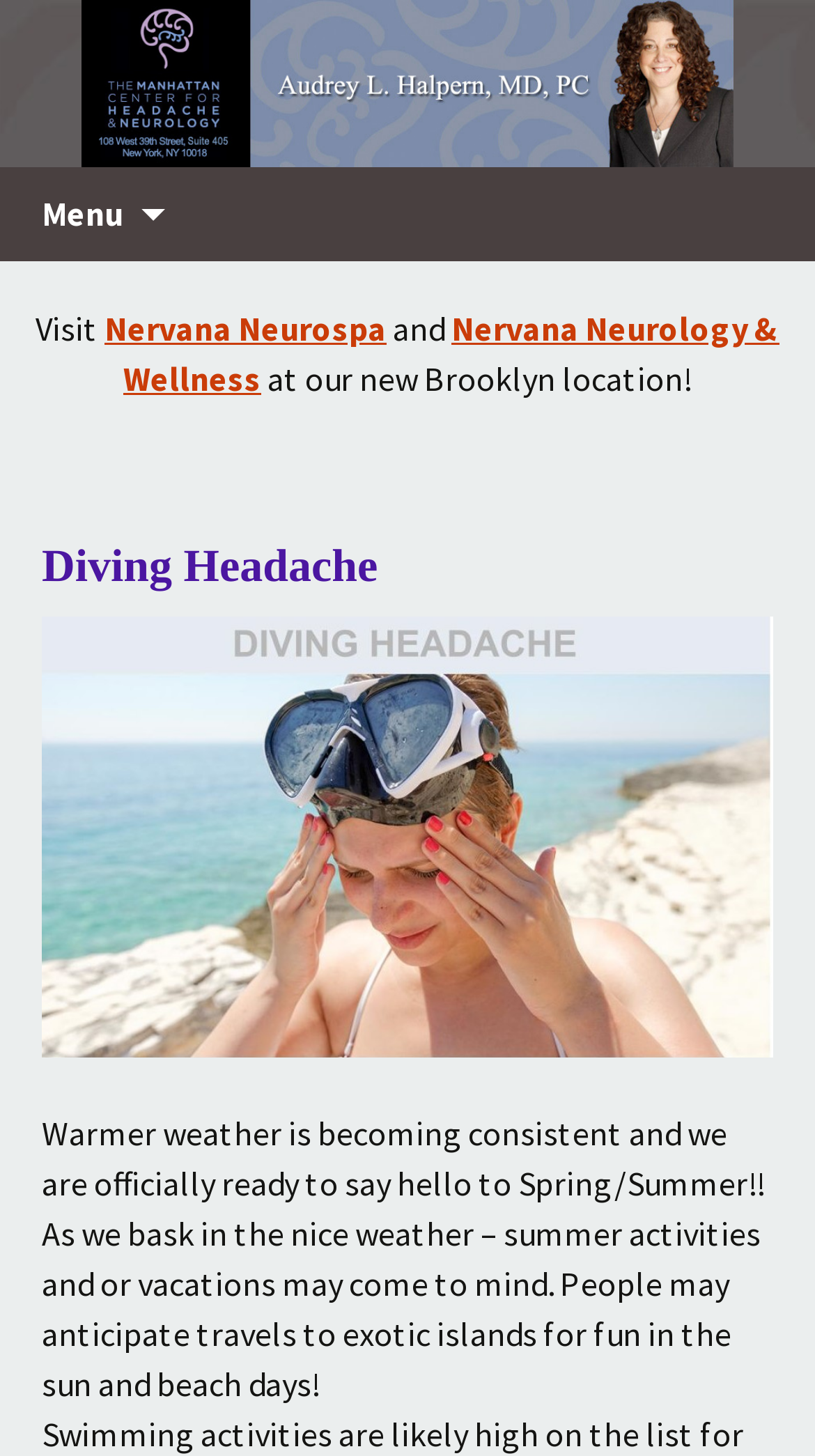Respond to the question below with a single word or phrase: What is mentioned as a new location?

Brooklyn